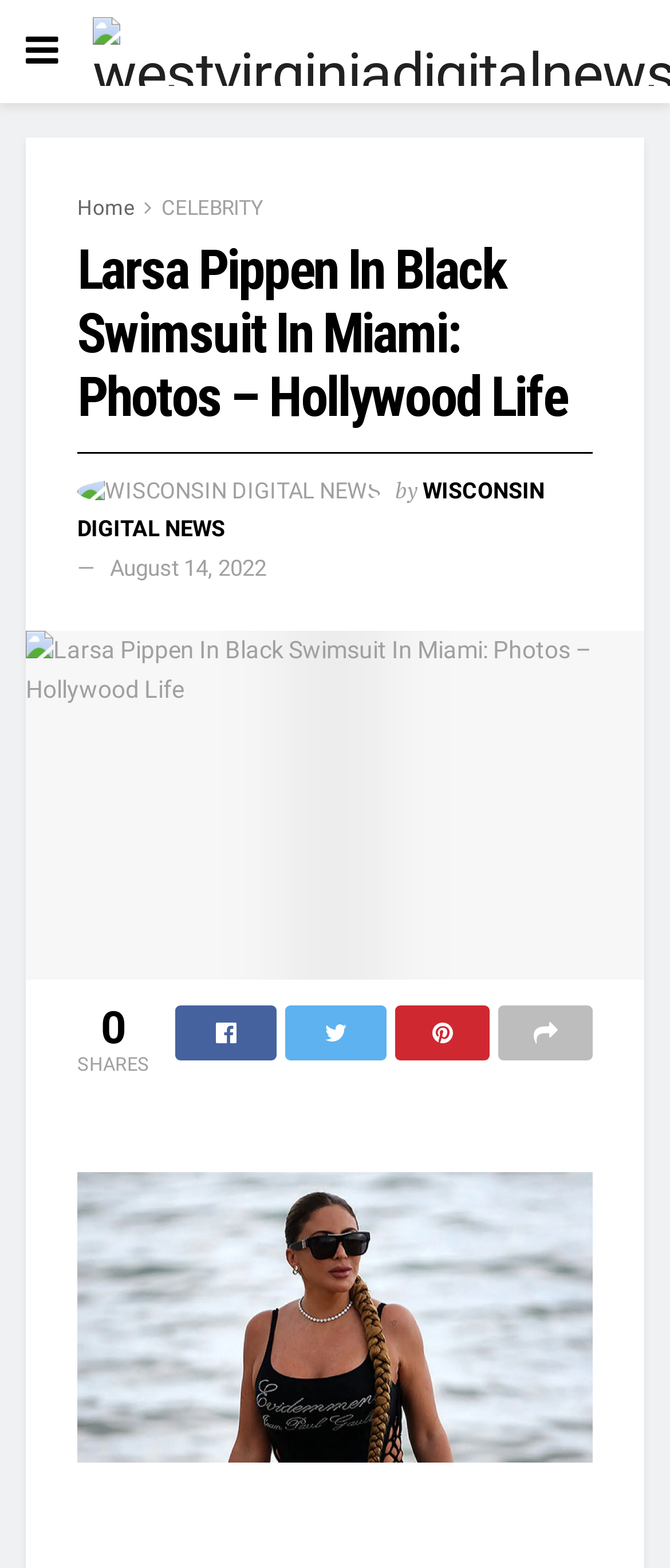Determine the title of the webpage and give its text content.

Larsa Pippen In Black Swimsuit In Miami: Photos – Hollywood Life